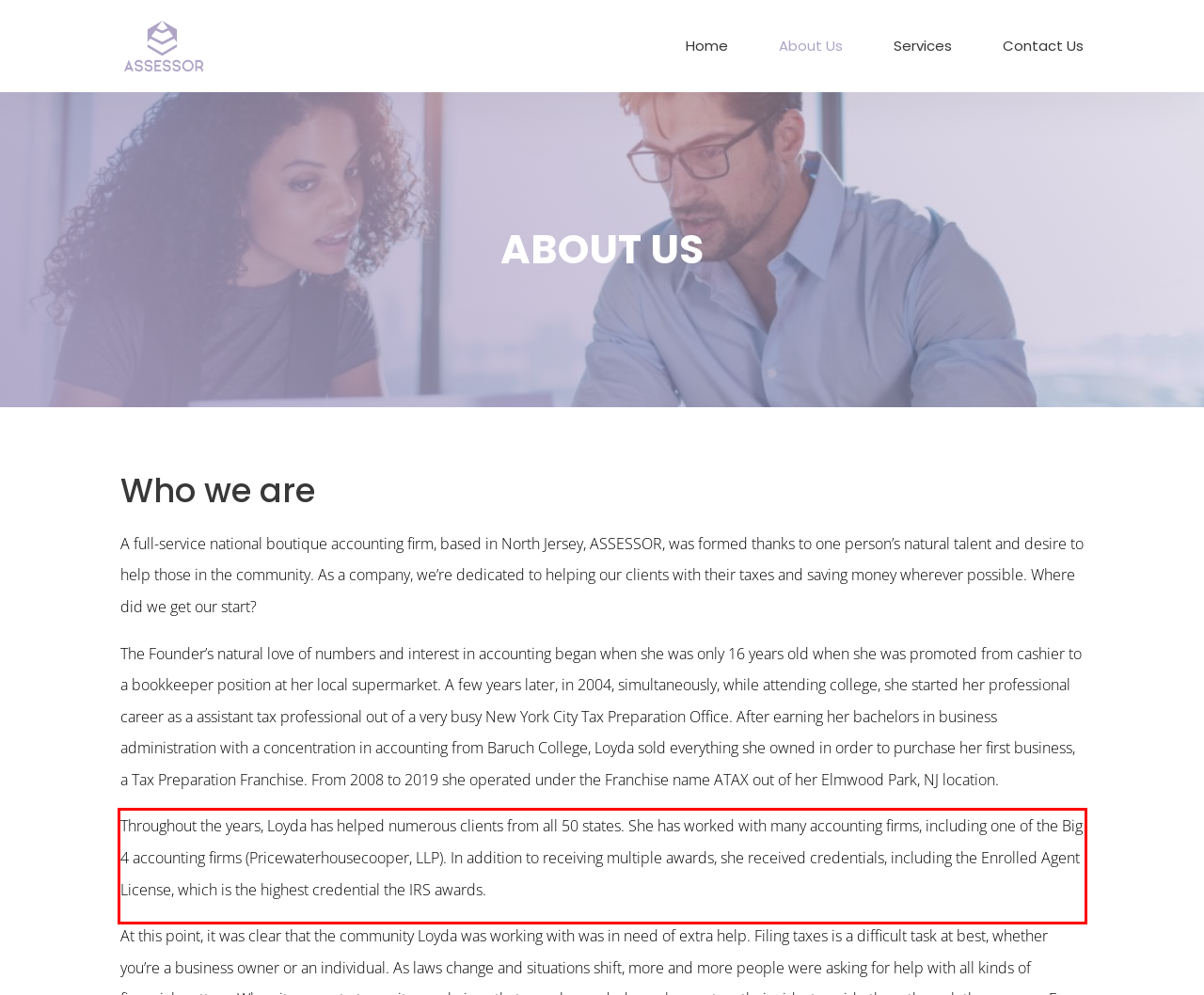You are given a webpage screenshot with a red bounding box around a UI element. Extract and generate the text inside this red bounding box.

Throughout the years, Loyda has helped numerous clients from all 50 states. She has worked with many accounting firms, including one of the Big 4 accounting firms (Pricewaterhousecooper, LLP). In addition to receiving multiple awards, she received credentials, including the Enrolled Agent License, which is the highest credential the IRS awards.